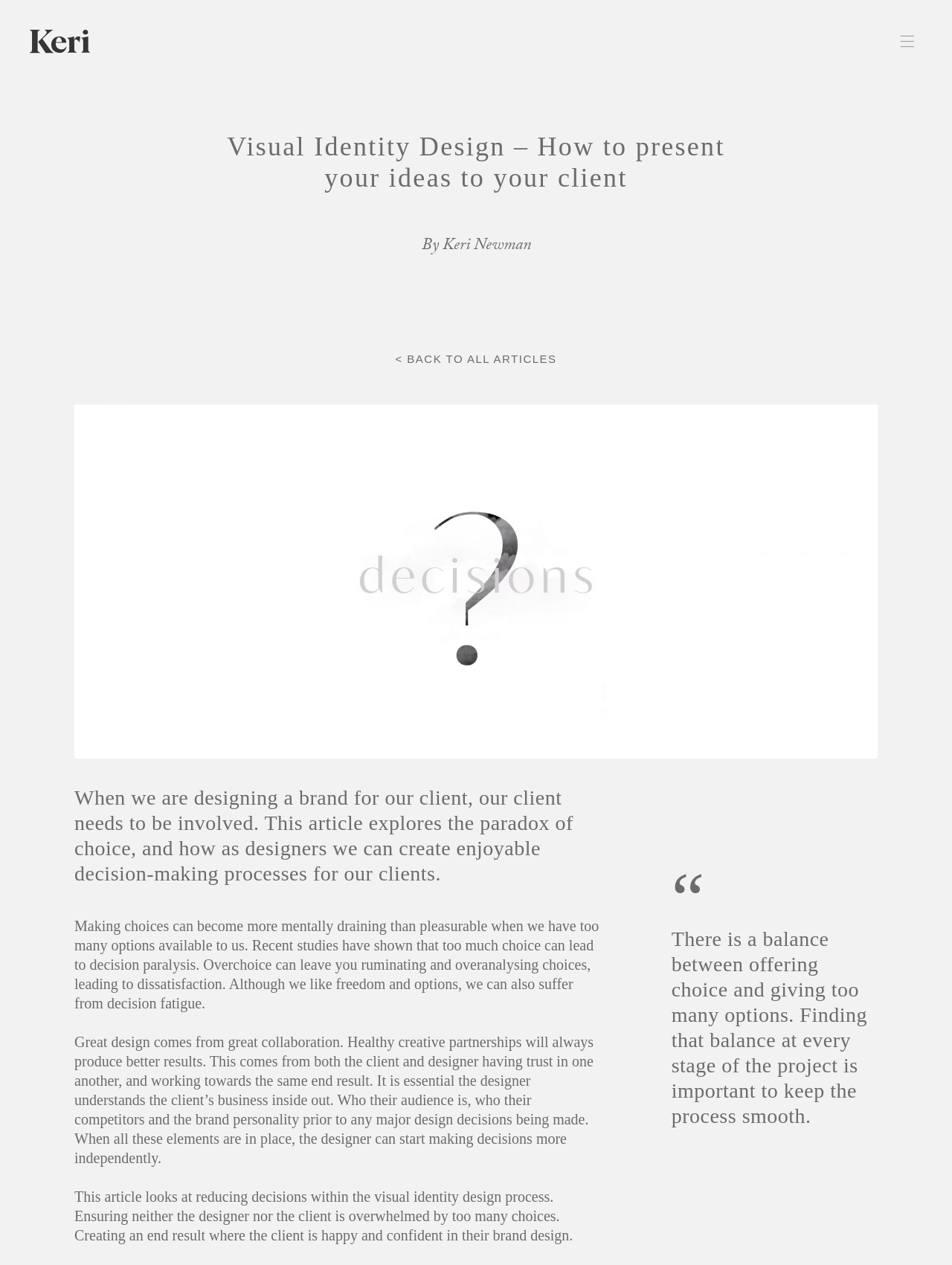What is essential for a designer to understand before making design decisions?
Using the image, provide a concise answer in one word or a short phrase.

Client's business